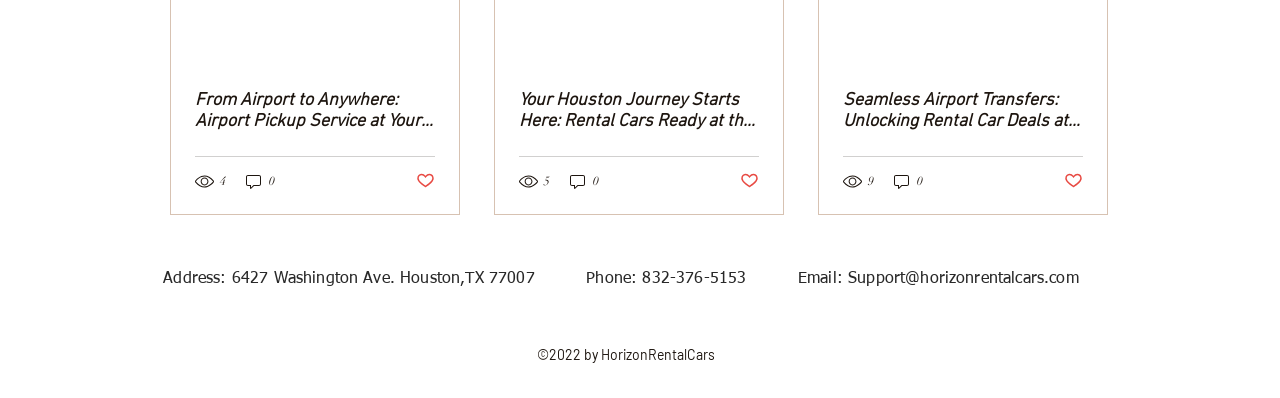Can you pinpoint the bounding box coordinates for the clickable element required for this instruction: "Call the phone number 832-376-5153"? The coordinates should be four float numbers between 0 and 1, i.e., [left, top, right, bottom].

[0.502, 0.681, 0.583, 0.722]